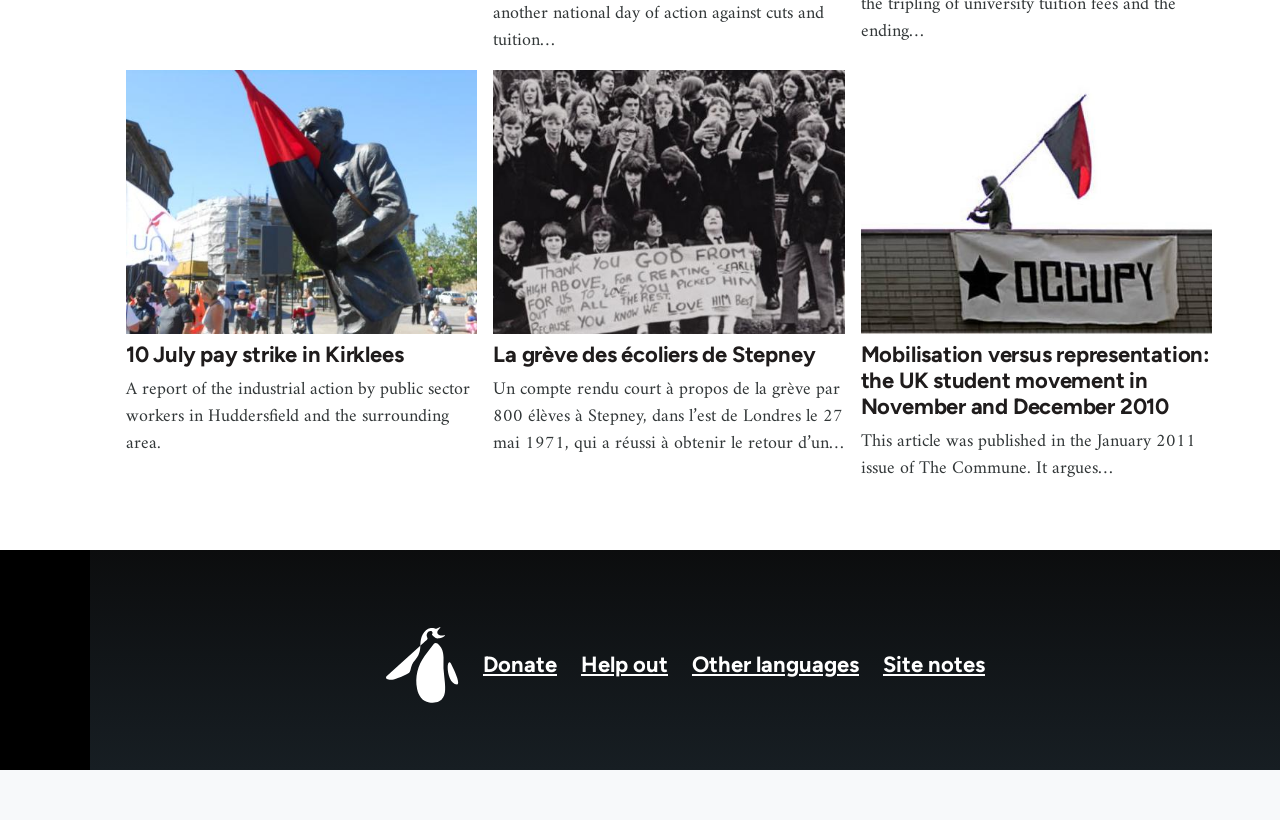What is the purpose of the 'Help out' link in the footer menu?
Provide a detailed and well-explained answer to the question.

I inferred the purpose of the 'Help out' link by its context in the footer menu. The link is likely intended to allow users to get involved or contribute to the website or its related activities.